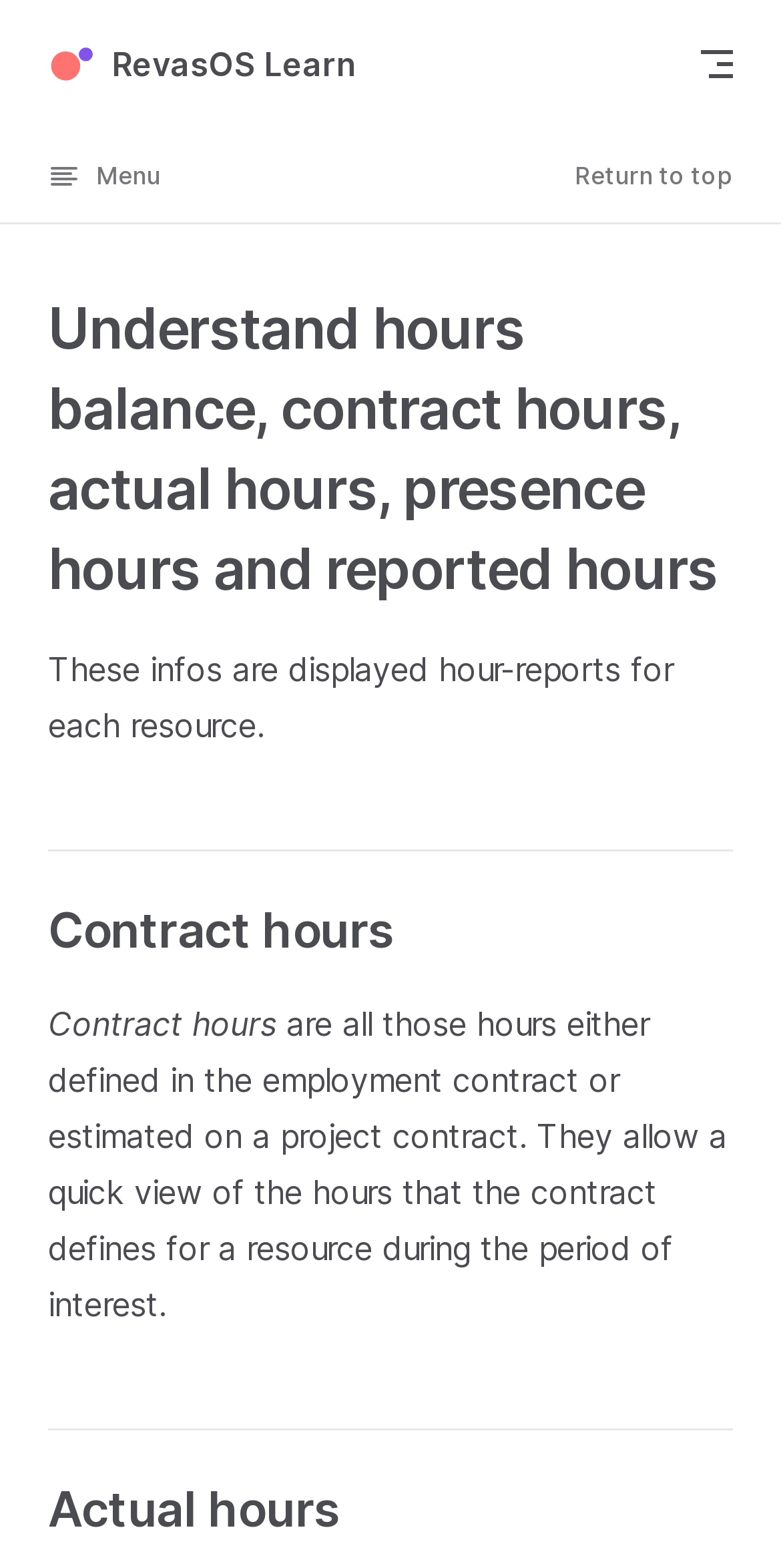What is the relationship between the 'RevasOS Learn' link and the webpage title?
Please give a detailed answer to the question using the information shown in the image.

The 'RevasOS Learn' link is located at the top of the webpage, and its text matches the title of the webpage, 'Understand hours balance, contract hours, actual hours, presence hours and reported hours | RevasOS Learn'. This suggests that the link is a branding element or a navigation link to the RevasOS Learn homepage.